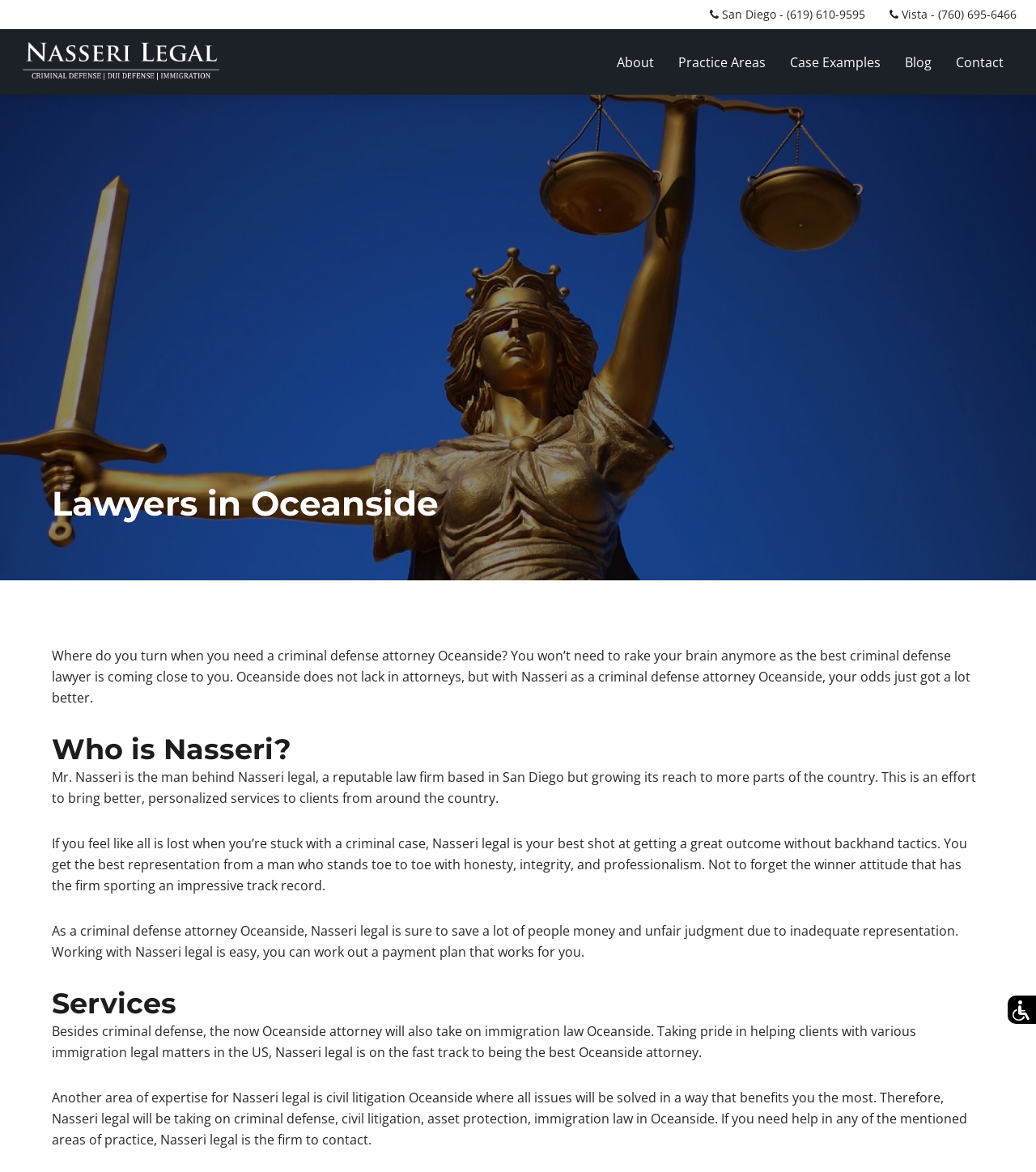What areas of law does the firm practice?
Please give a detailed and elaborate explanation in response to the question.

I read the text content of the webpage and found that the firm practices in areas of law mentioned in the paragraphs, including criminal defense, immigration law, and civil litigation.